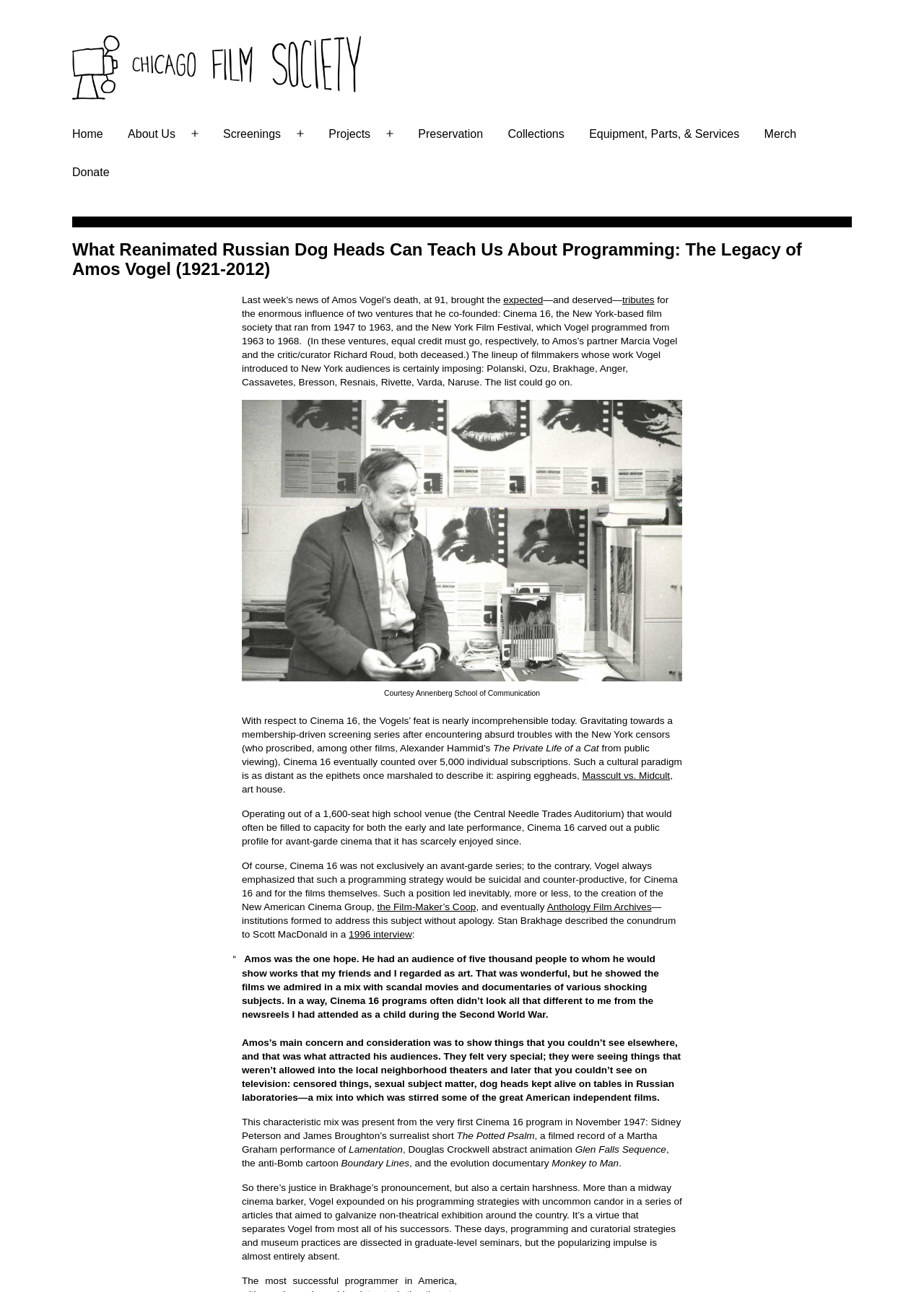Identify the bounding box coordinates for the element you need to click to achieve the following task: "Click the 'Home' link". Provide the bounding box coordinates as four float numbers between 0 and 1, in the form [left, top, right, bottom].

[0.065, 0.09, 0.125, 0.119]